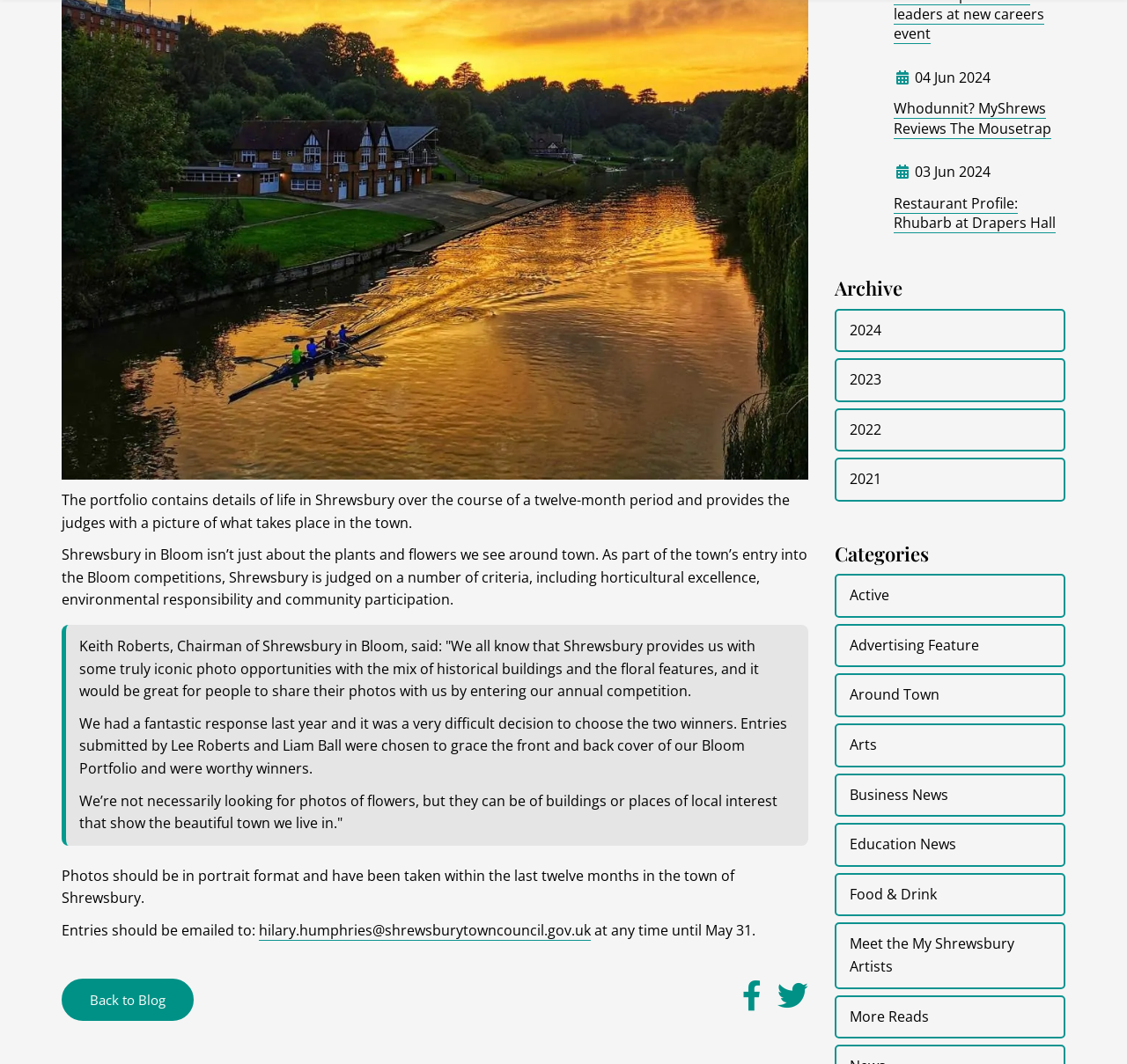Determine the bounding box for the described HTML element: "2022". Ensure the coordinates are four float numbers between 0 and 1 in the format [left, top, right, bottom].

[0.74, 0.384, 0.945, 0.425]